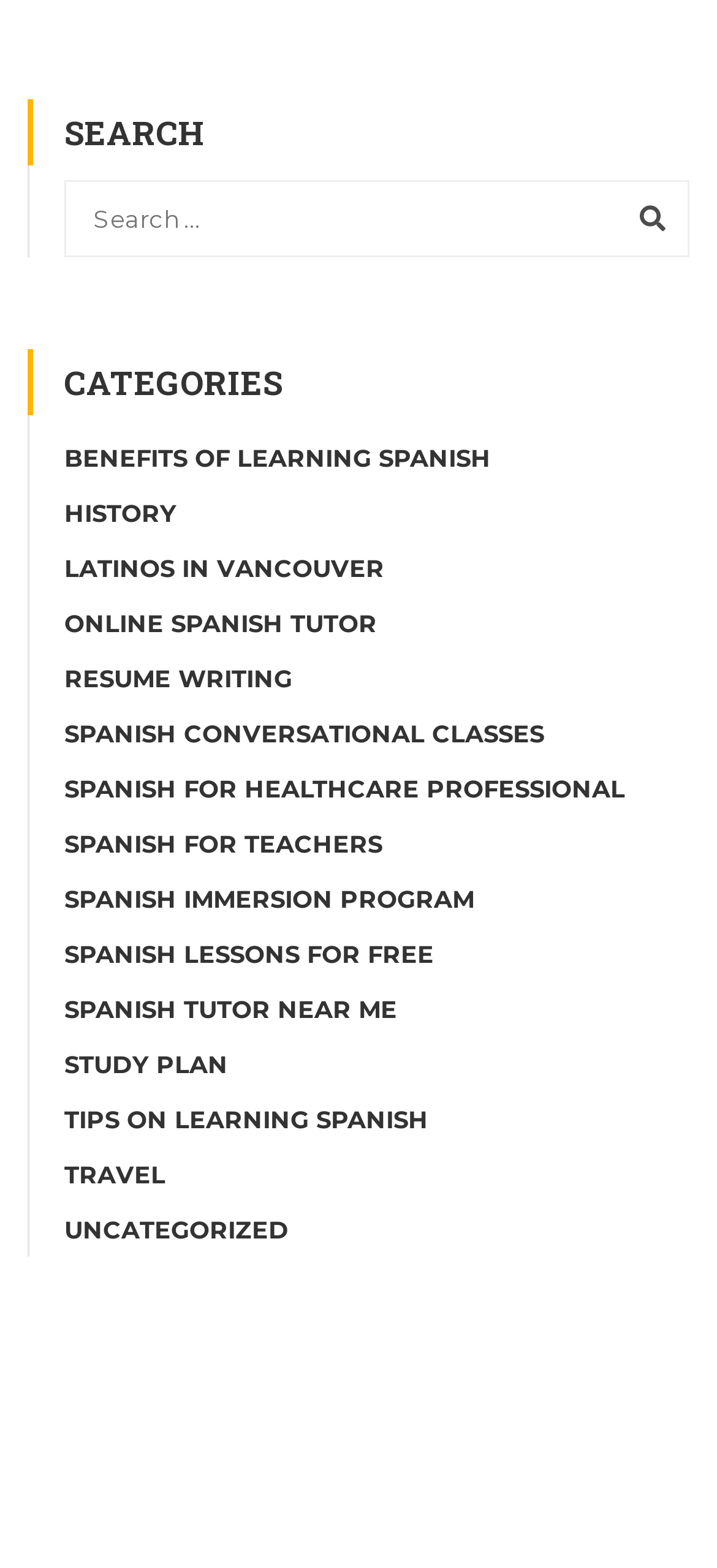Determine the bounding box coordinates of the region that needs to be clicked to achieve the task: "explore SPANISH IMMERSION PROGRAM".

[0.09, 0.564, 0.662, 0.582]